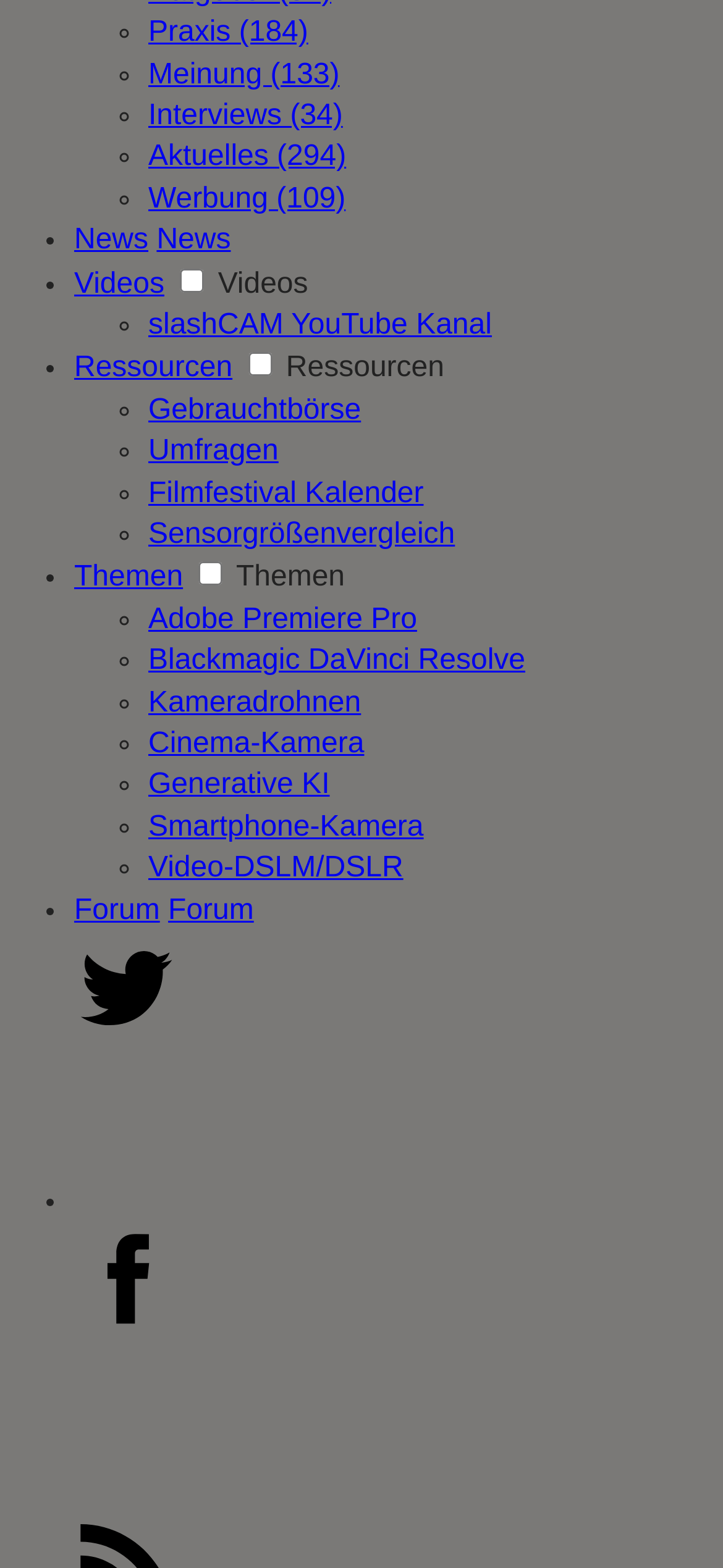Using the description "slashCAM YouTube Kanal", predict the bounding box of the relevant HTML element.

[0.205, 0.197, 0.68, 0.217]